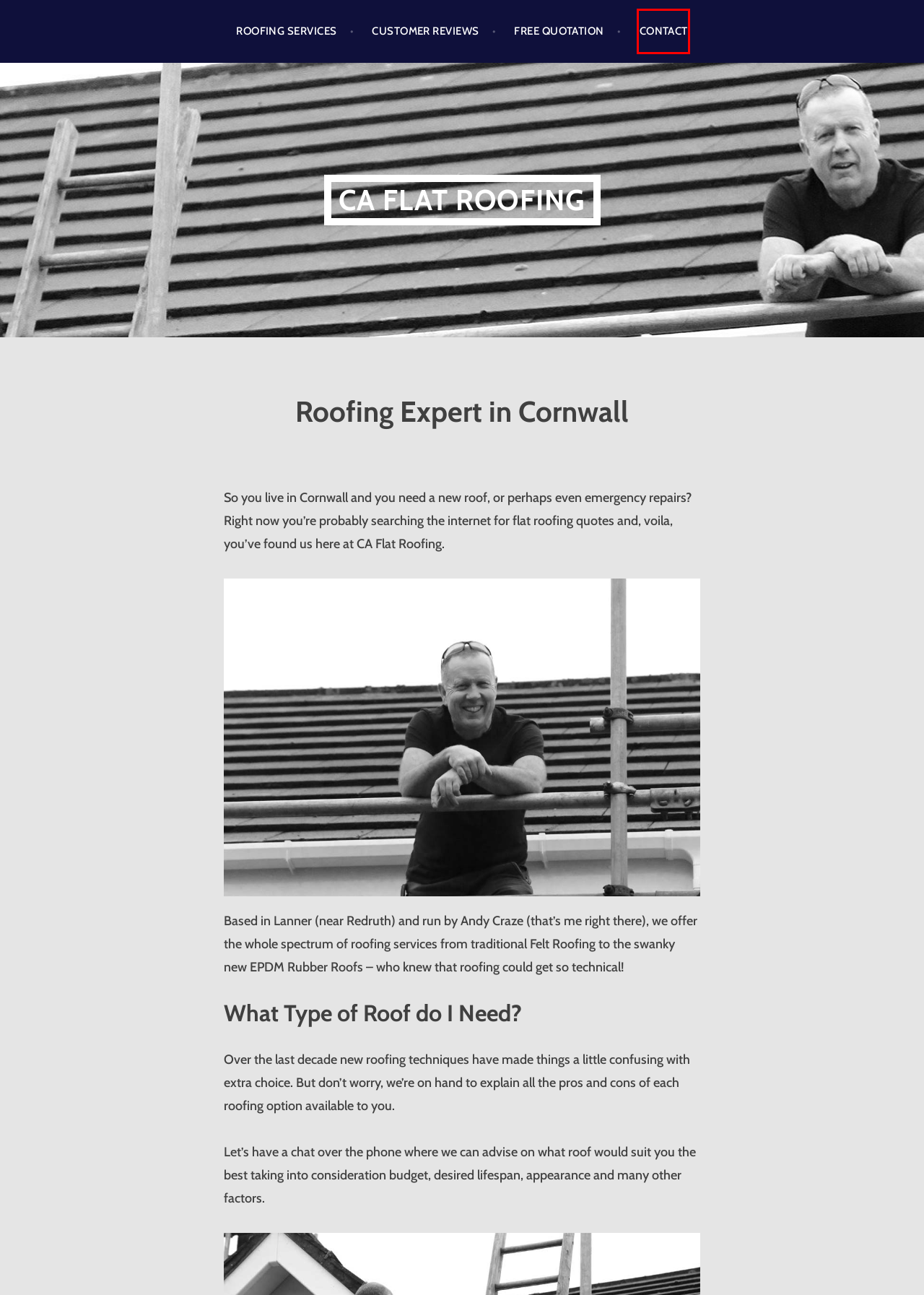Review the screenshot of a webpage that includes a red bounding box. Choose the webpage description that best matches the new webpage displayed after clicking the element within the bounding box. Here are the candidates:
A. Customer Reviews – CA Flat Roofing
B. Polycarbonate Roofing – CA Flat Roofing
C. Roofing Services – CA Flat Roofing
D. Free Quotation – CA Flat Roofing
E. Felt & Bitumen Roofing – CA Flat Roofing
F. Fibreglass Roofing – CA Flat Roofing
G. Contact – CA Flat Roofing
H. Property Maintenance – CA Flat Roofing

G